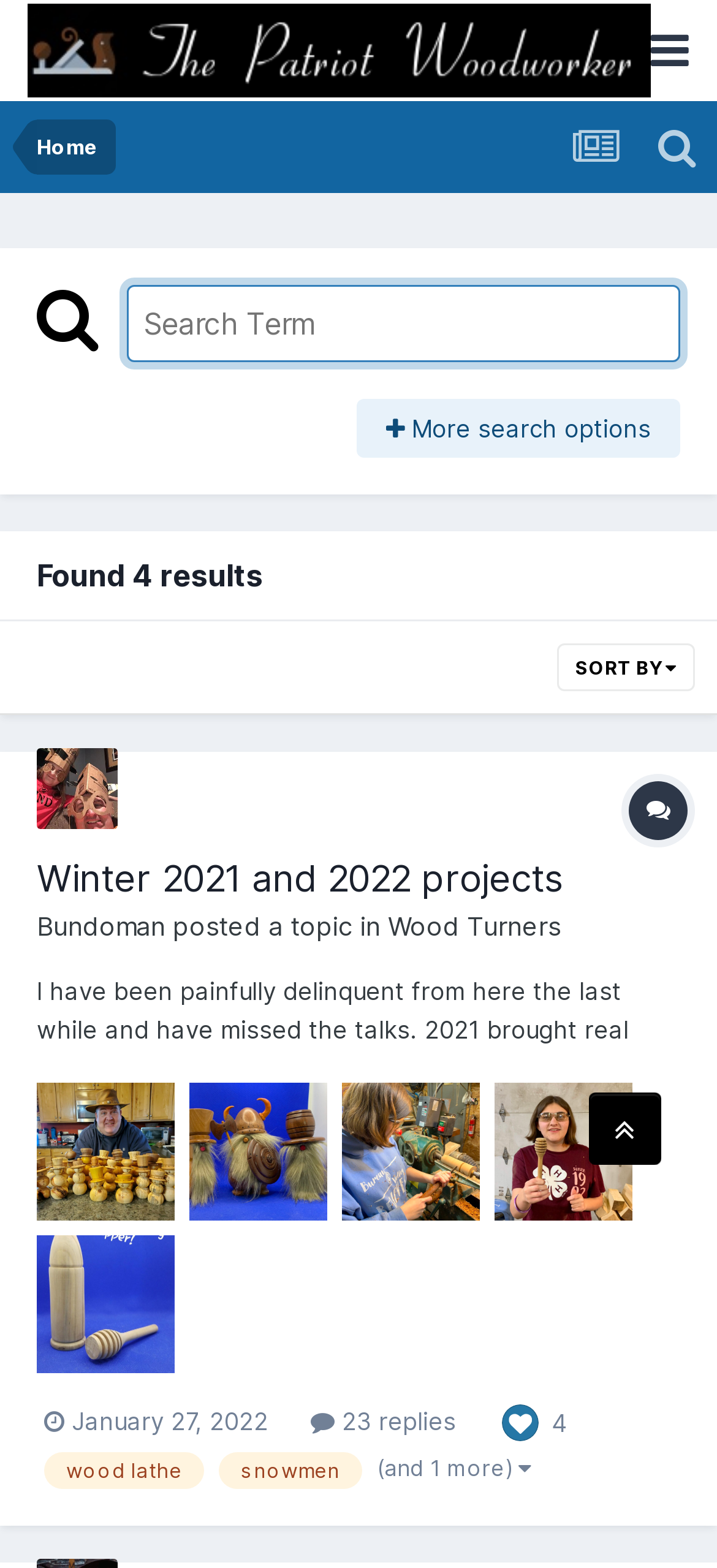Bounding box coordinates should be in the format (top-left x, top-left y, bottom-right x, bottom-right y) and all values should be floating point numbers between 0 and 1. Determine the bounding box coordinate for the UI element described as: April 23, 2022

None